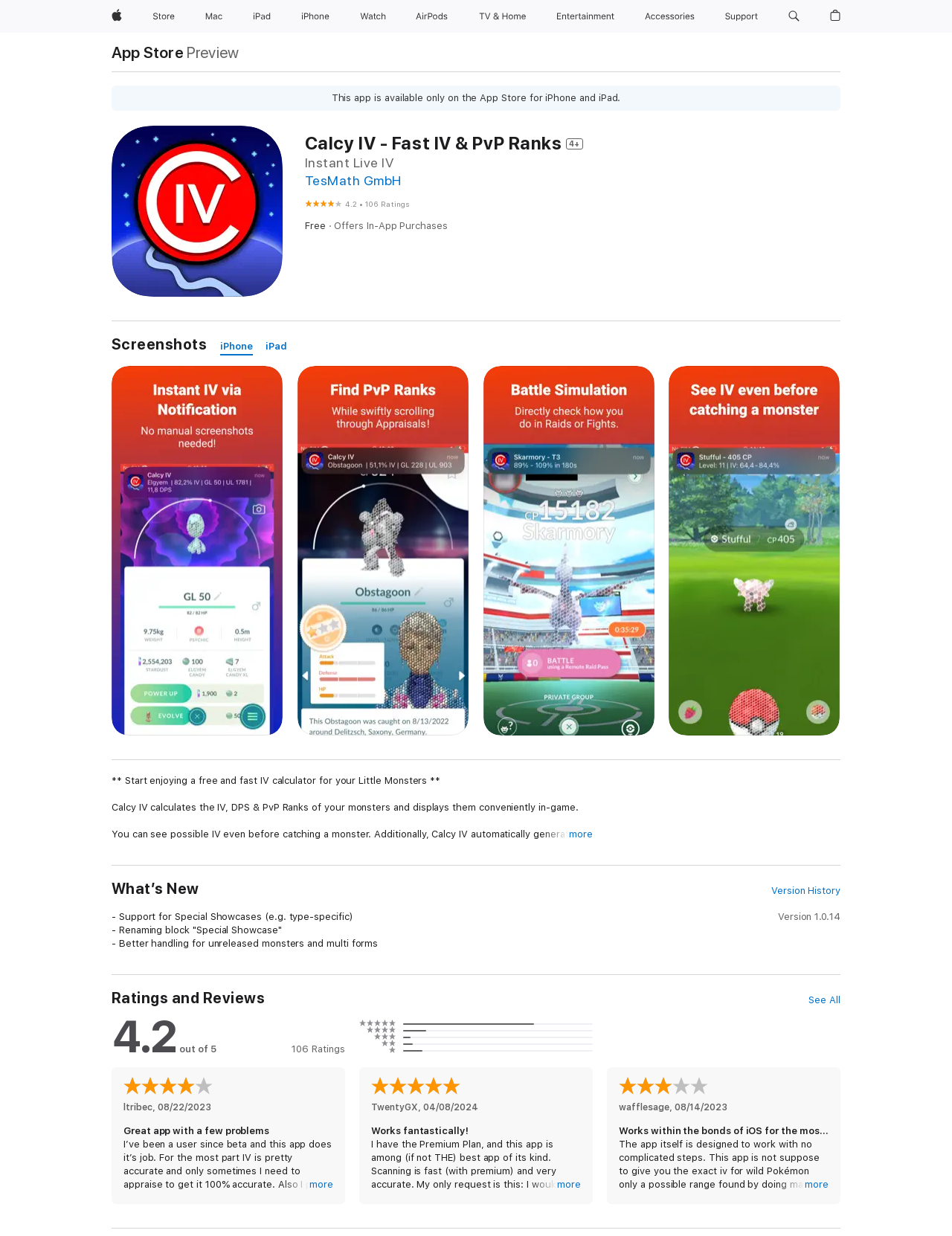What is the purpose of Calcy IV - Fast IV & PvP Ranks?
Based on the image, give a one-word or short phrase answer.

IV calculator for Little Monsters